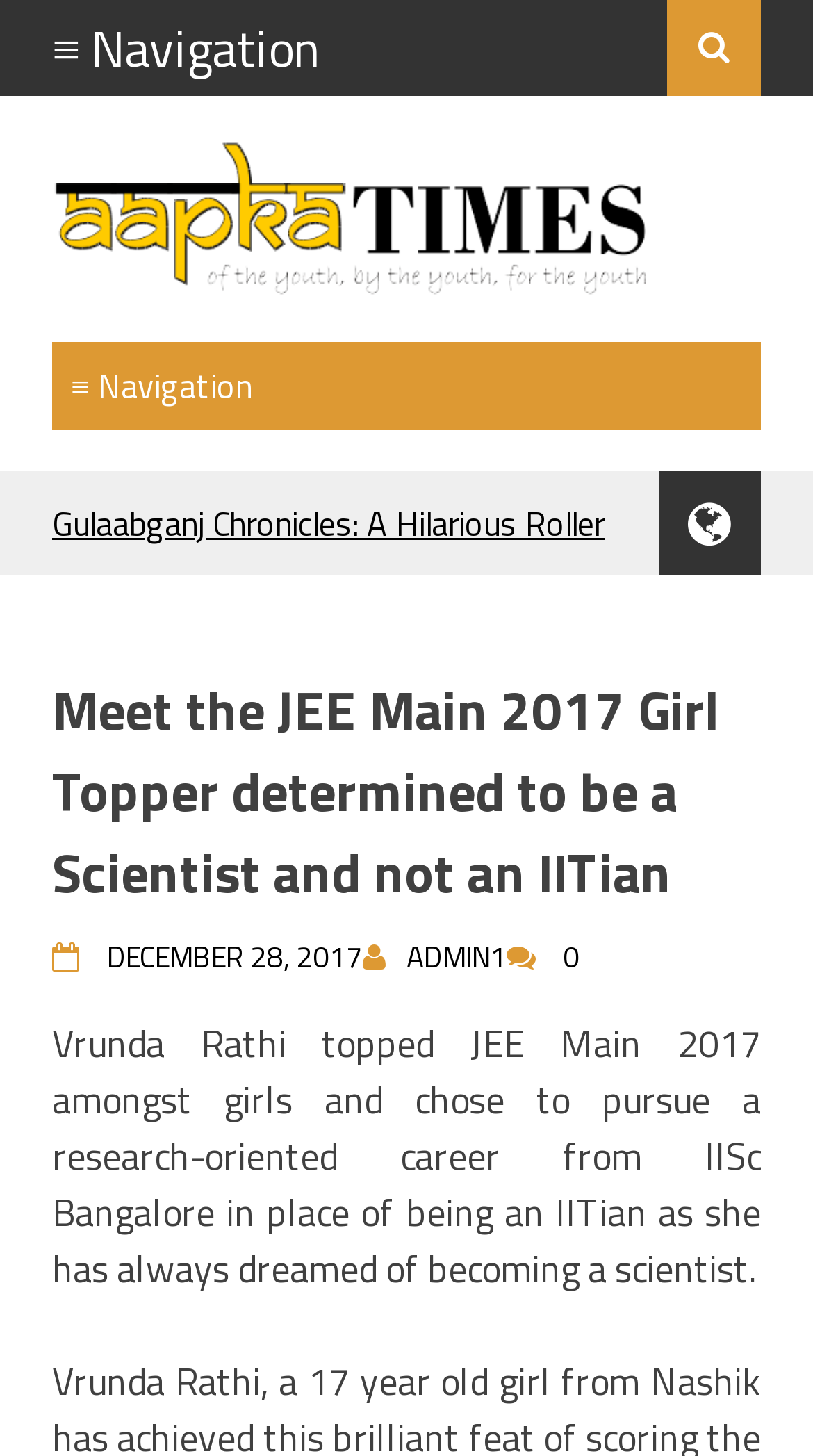Summarize the webpage with a detailed and informative caption.

The webpage appears to be a news article or blog post from Aapka Times, with a focus on a story about a girl named Vrunda Rathi who topped JEE Main 2017 and chose to pursue a research-oriented career at IISc Bangalore instead of becoming an IITian.

At the top of the page, there is a combobox and a link to Aapka Times, accompanied by an image of the Aapka Times logo. Below this, there is another combobox.

The main content of the page is a series of links to other news articles or blog posts, with titles such as "Gulaabganj Chronicles: A Hilarious Roller Coaster Ride with Raj & DK", "साहिर लुधियावनी के जीवन पर आधारित शो द सोलटॉक द्वारा हुआ आयोजन", and "Kashiyatra 2023, the 40th edition of the annual socio-cultural festival of IIT (BHU) Varanasi ecstatically announces its First Pronite (20th January 2023) starring Darshan Raval." These links are arranged vertically, with the most recent or prominent article at the top.

Below these links, there is a header section with a heading that matches the title of the webpage, "Meet the JEE Main 2017 Girl Topper determined to be a Scientist and not an IITian". This is followed by a link to the date "DECEMBER 28, 2017", and another link to the author "ADMIN1". There is also a link to a comment count, showing "0" comments.

The main article text is located below this header section, and describes Vrunda Rathi's achievement and her decision to pursue a research-oriented career. The text is a single paragraph that spans the width of the page.